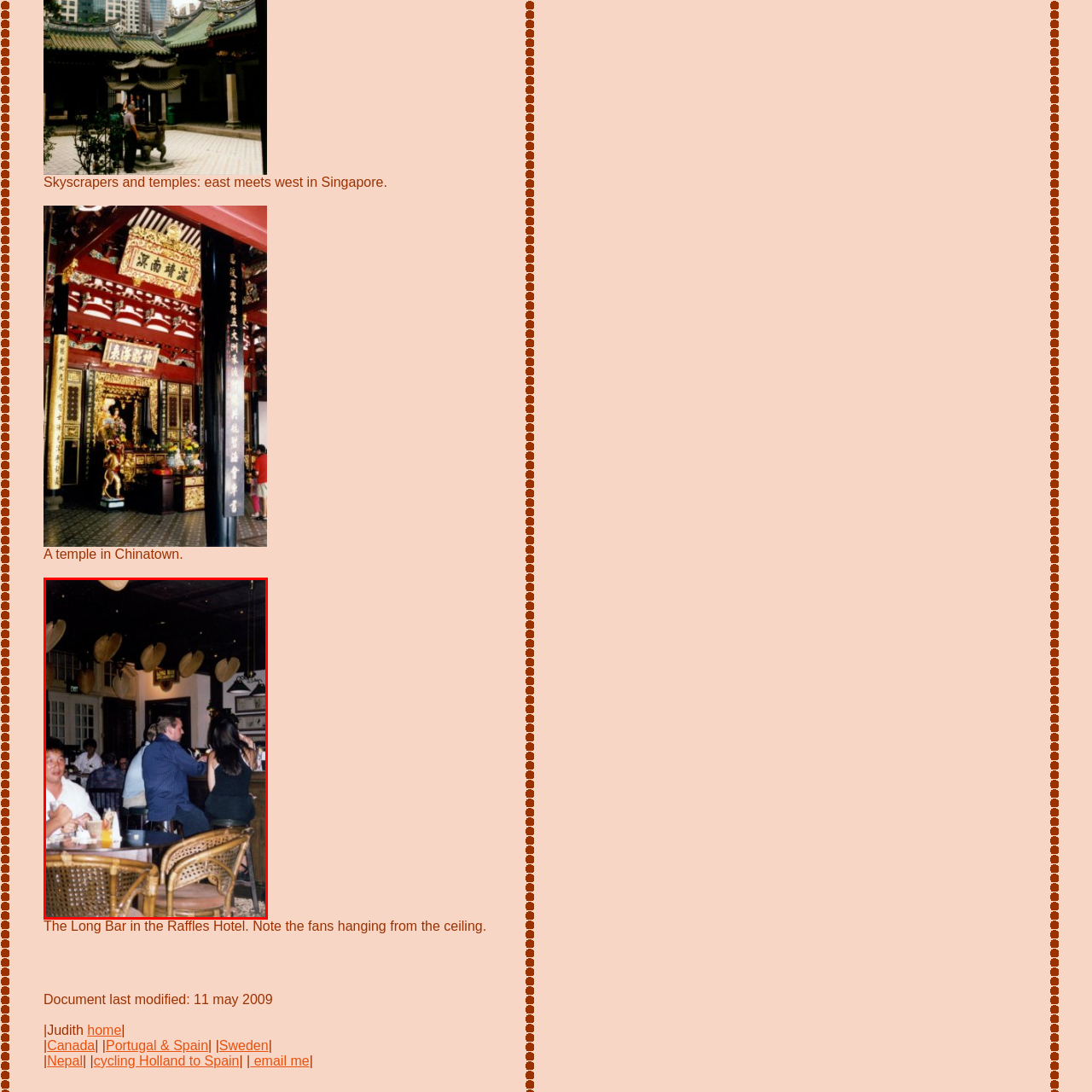Direct your attention to the image marked by the red boundary, What is the signature cocktail of The Long Bar? Provide a single word or phrase in response.

Singapore Sling